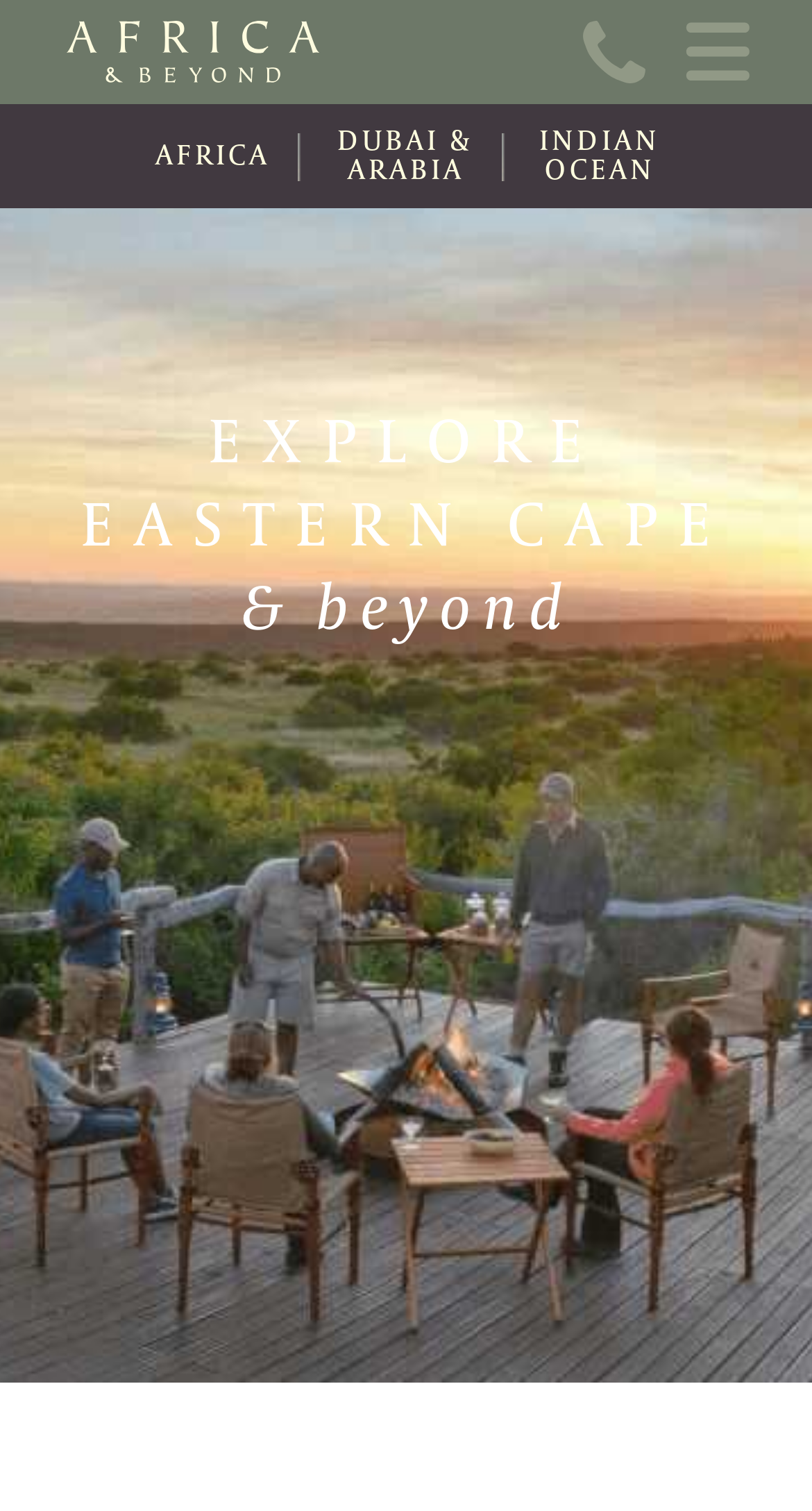Is there a wishlist feature on the webpage?
Please give a detailed and elaborate answer to the question based on the image.

I noticed a link 'Wishlist (0)' on the top navigation bar, indicating that the webpage has a wishlist feature, although it currently has 0 items.